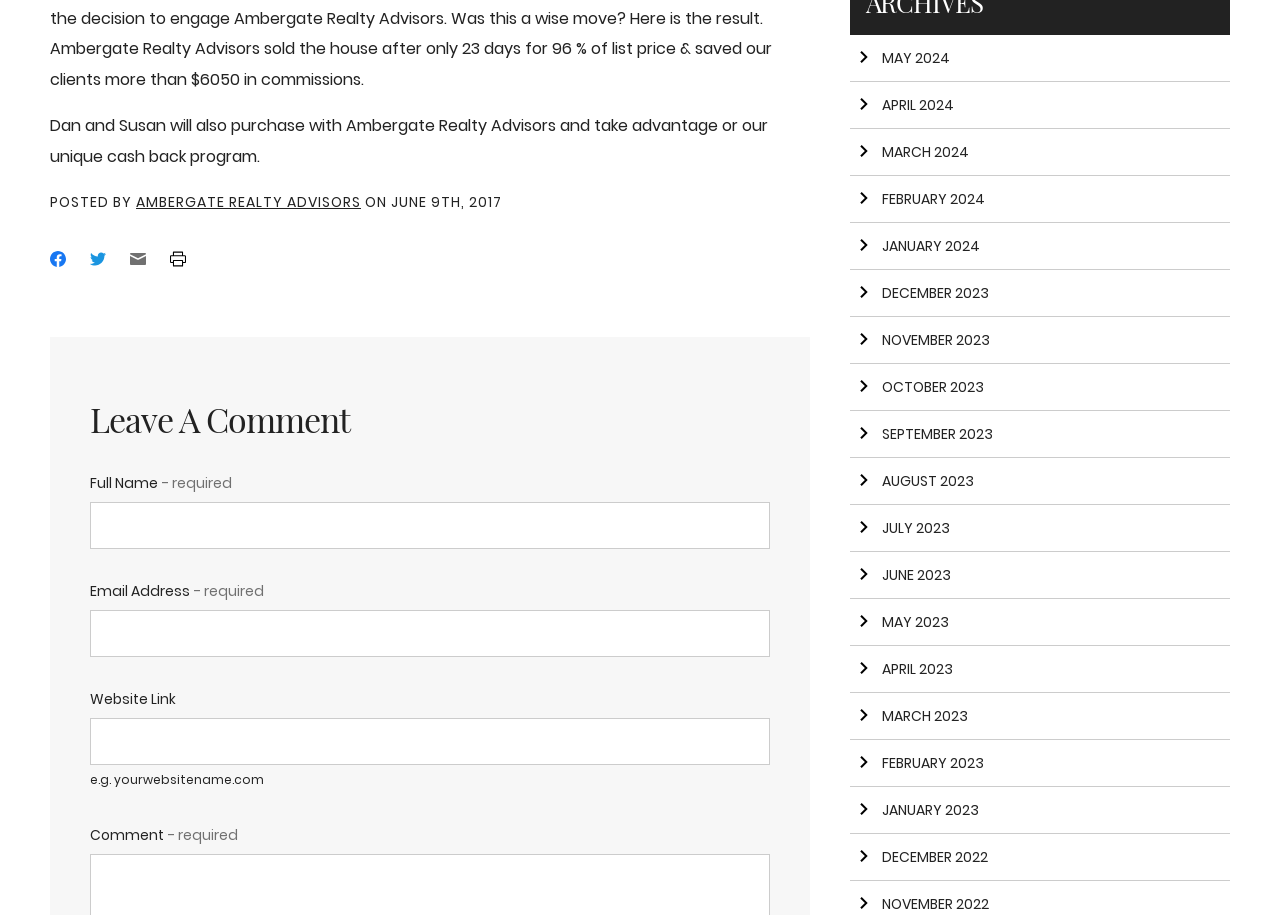Determine the bounding box coordinates for the area you should click to complete the following instruction: "Enter email address".

[0.07, 0.667, 0.602, 0.718]